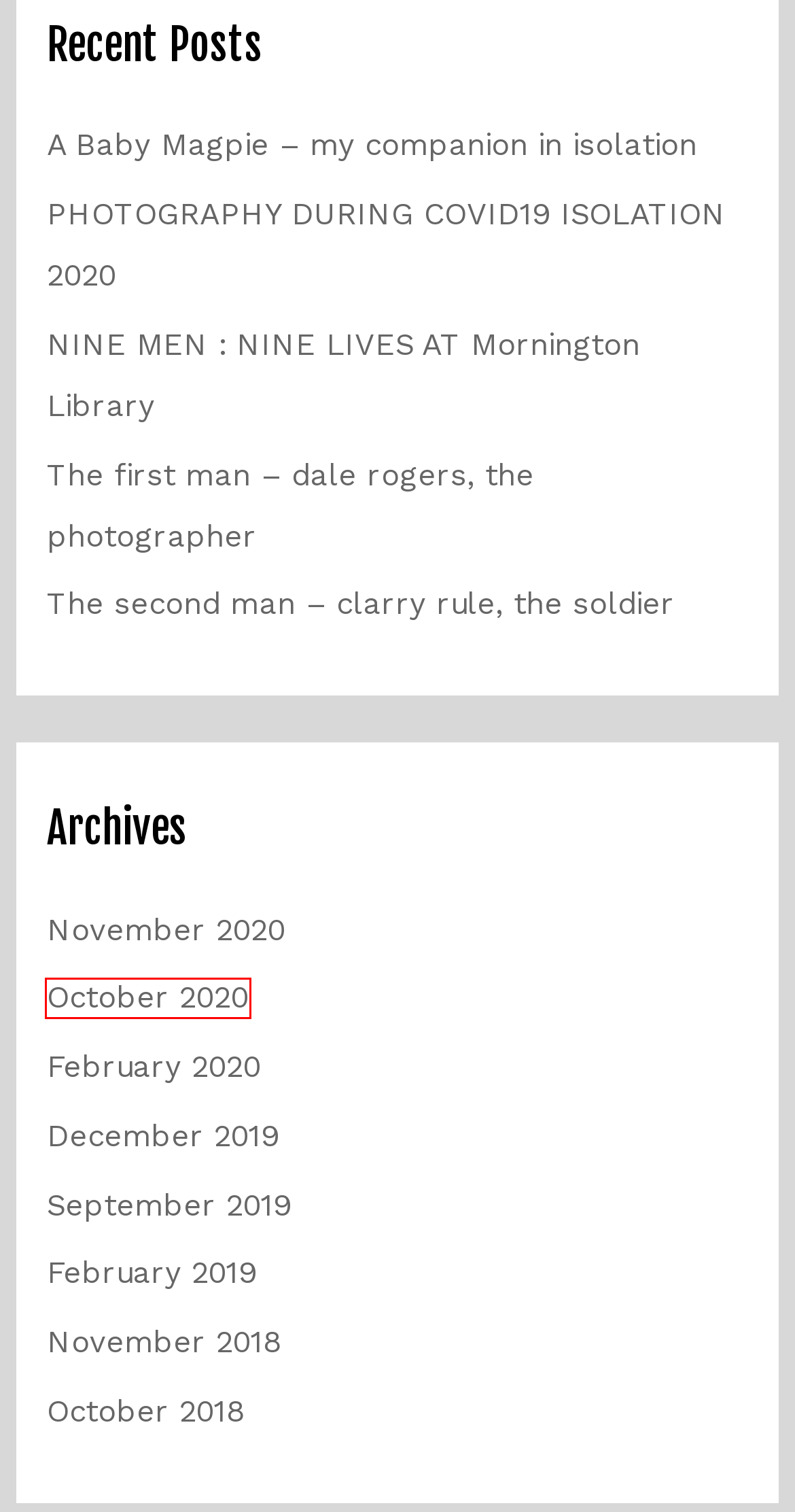Look at the screenshot of a webpage where a red bounding box surrounds a UI element. Your task is to select the best-matching webpage description for the new webpage after you click the element within the bounding box. The available options are:
A. The first man – dale rogers, the photographer – Amanda Stuart
B. February 2019 – Amanda Stuart
C. November 2020 – Amanda Stuart
D. The second man – clarry rule, the soldier – Amanda Stuart
E. A Baby Magpie – my companion in isolation – Amanda Stuart
F. November 2018 – Amanda Stuart
G. PHOTOGRAPHY DURING COVID19 ISOLATION 2020 – Amanda Stuart
H. October 2020 – Amanda Stuart

H